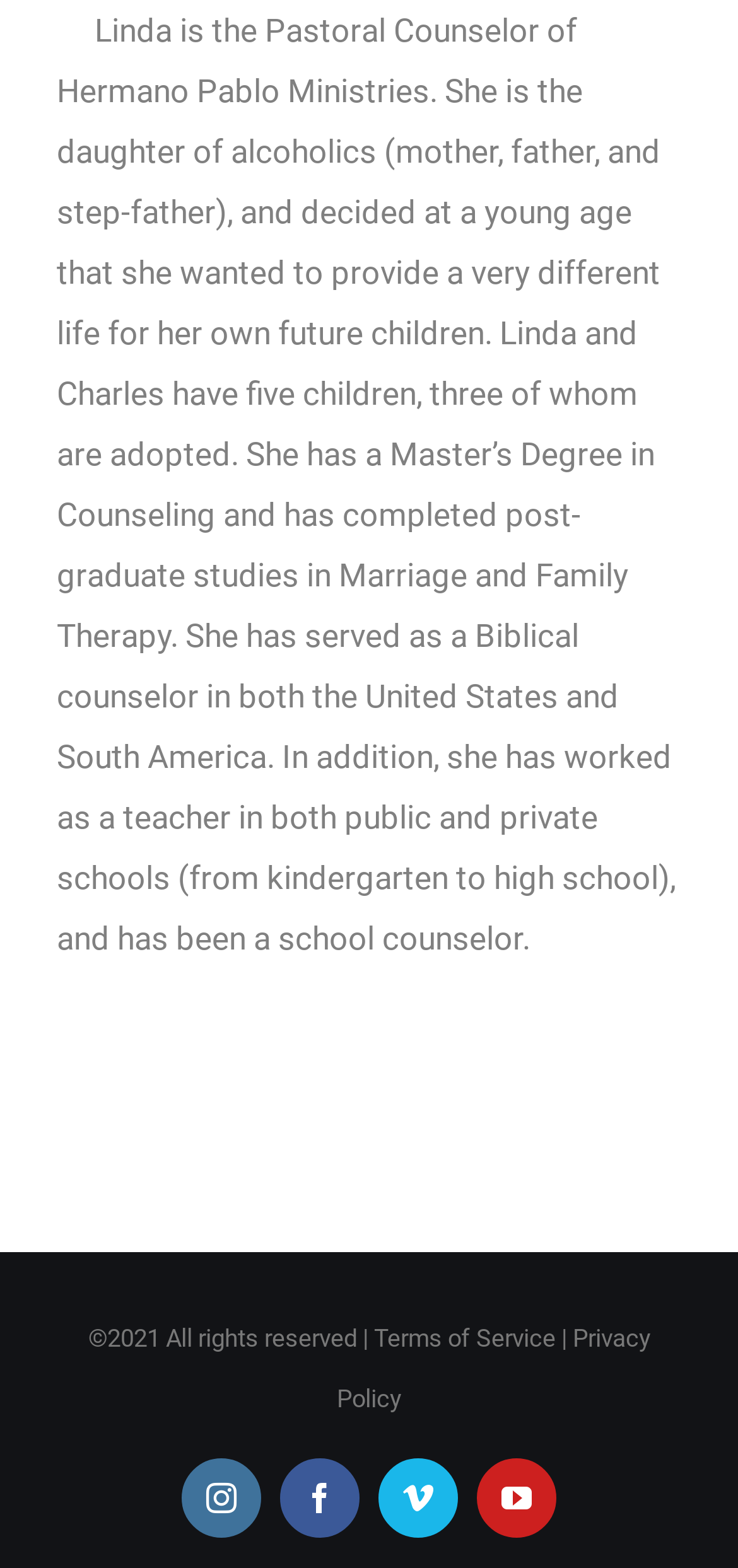What is the copyright year of this webpage?
Using the details from the image, give an elaborate explanation to answer the question.

The copyright information is located at the bottom of the webpage, with bounding box coordinates [0.119, 0.844, 0.506, 0.862], stating '©2021 All rights reserved'.